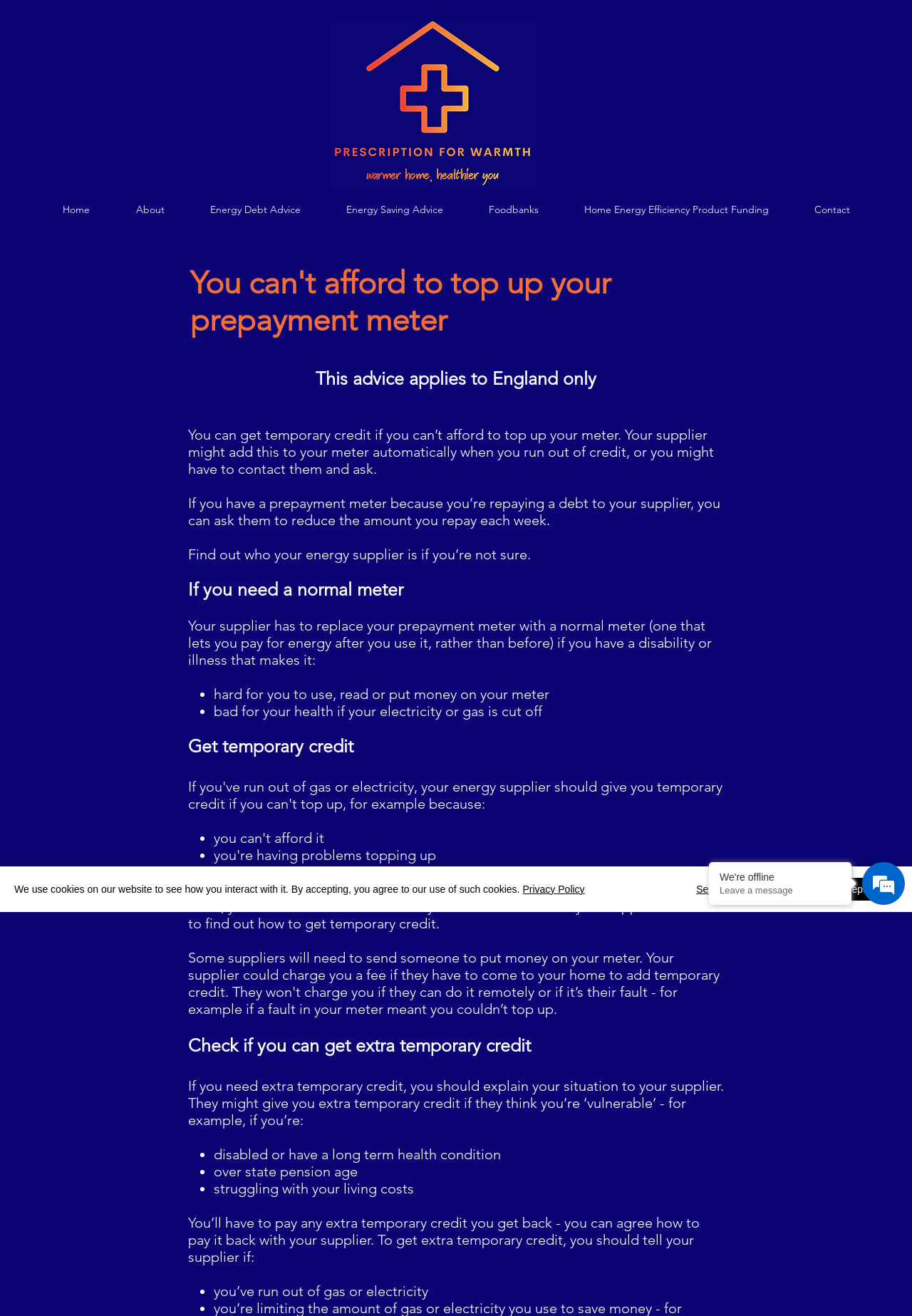Please give a succinct answer using a single word or phrase:
Who can replace your prepayment meter with a normal meter?

Your supplier